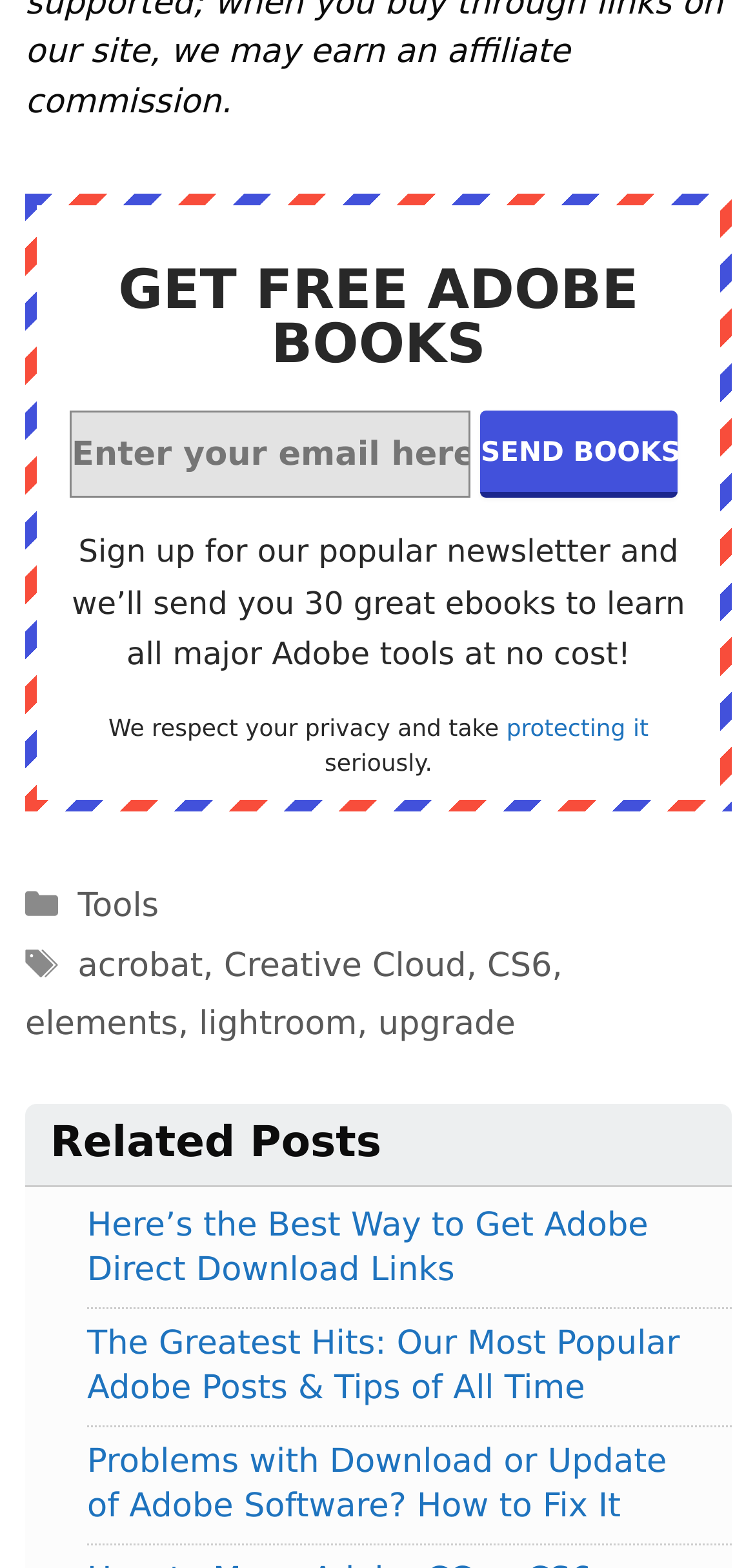Locate the bounding box of the user interface element based on this description: "Creative Cloud".

[0.297, 0.603, 0.618, 0.628]